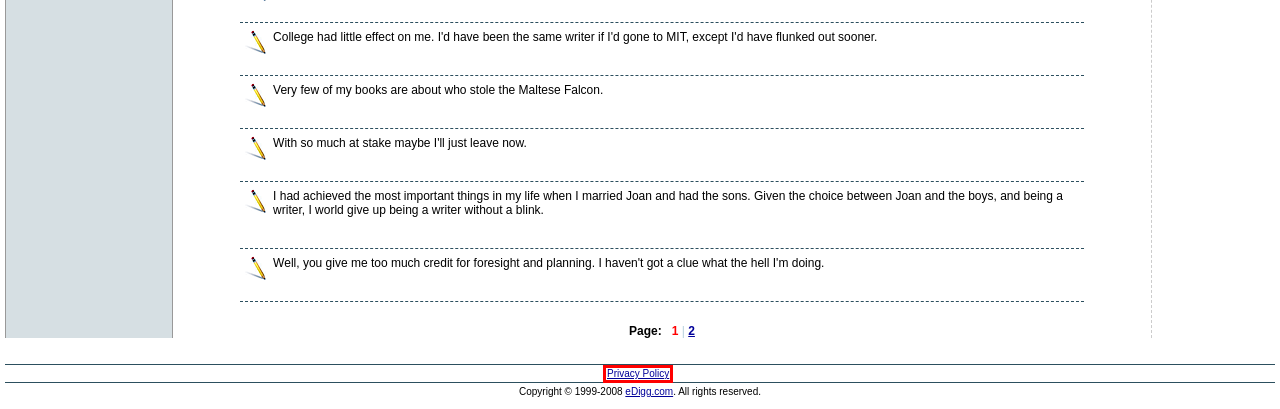Look at the screenshot of a webpage where a red bounding box surrounds a UI element. Your task is to select the best-matching webpage description for the new webpage after you click the element within the bounding box. The available options are:
A. Famous Quotes by Author Name - V
B. Famous Quotes by Author Name - R
C. Famous American Quotes
D. Famous Quotes by Author Name - G
E. eDigg.com - Privacy Policy
F. Famous Quotes by Author Name - W
G. Famous Quotes by Author Name - A
H. Famous Quotes by Author Name - Y

E